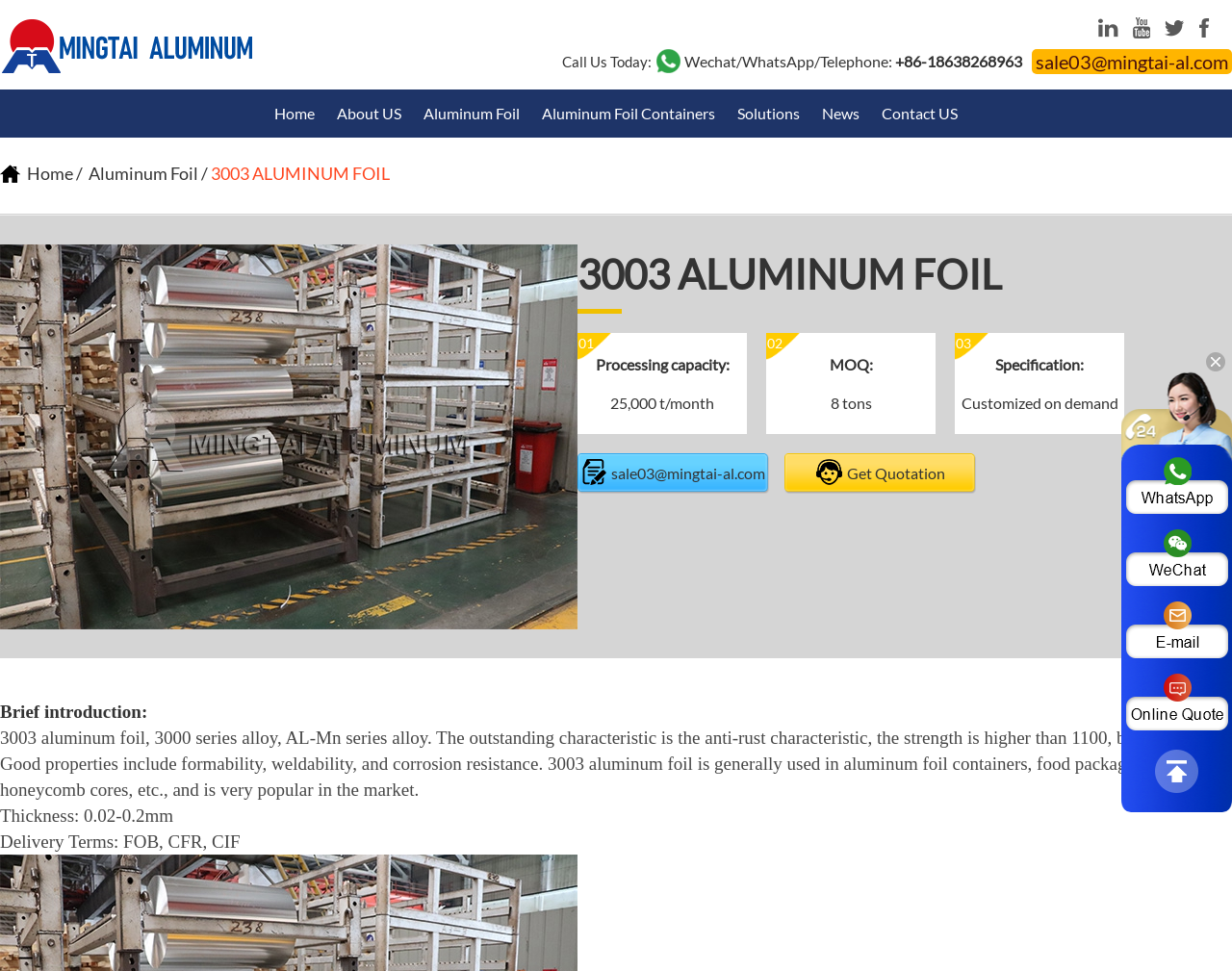Generate a comprehensive caption for the webpage you are viewing.

This webpage is about 3003 aluminum foil, a type of AL-Mn series alloy. At the top, there are several links to other pages, including "Home", "About US", "Aluminum Foil", "Aluminum Foil Containers", "Solutions", "News", and "Contact US". Below these links, there is a heading that reads "3003 ALUMINUM FOIL". 

On the left side of the page, there is a section with contact information, including a phone number, WeChat/WhatsApp/Telephone number, and an email address. There is also a call-to-action button that says "Get Quotation". 

The main content of the page is divided into sections, each with a number (01, 02, 03) and a description. The first section describes the processing capacity of 25,000 tons per month. The second section mentions the minimum order quantity (MOQ) of 8 tons. The third section explains that the specification of the aluminum foil can be customized on demand. 

At the bottom of the page, there are some additional details about the product, including the thickness (0.02-0.2mm) and delivery terms (FOB, CFR, CIF). There is also an image on the right side of the page, near the bottom.